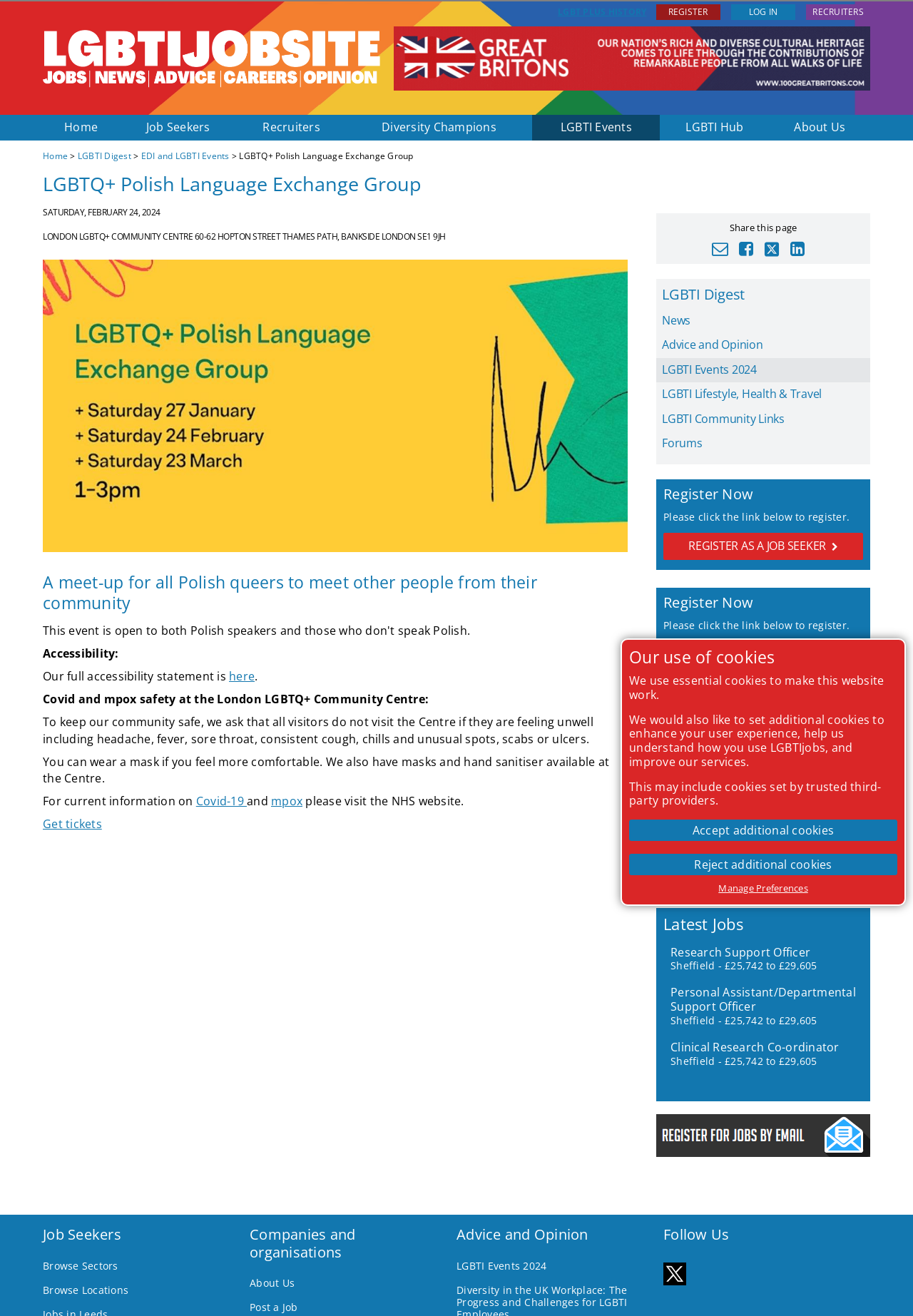Please answer the following question using a single word or phrase: 
What is the location of the event?

London LGBTQ+ Community Centre